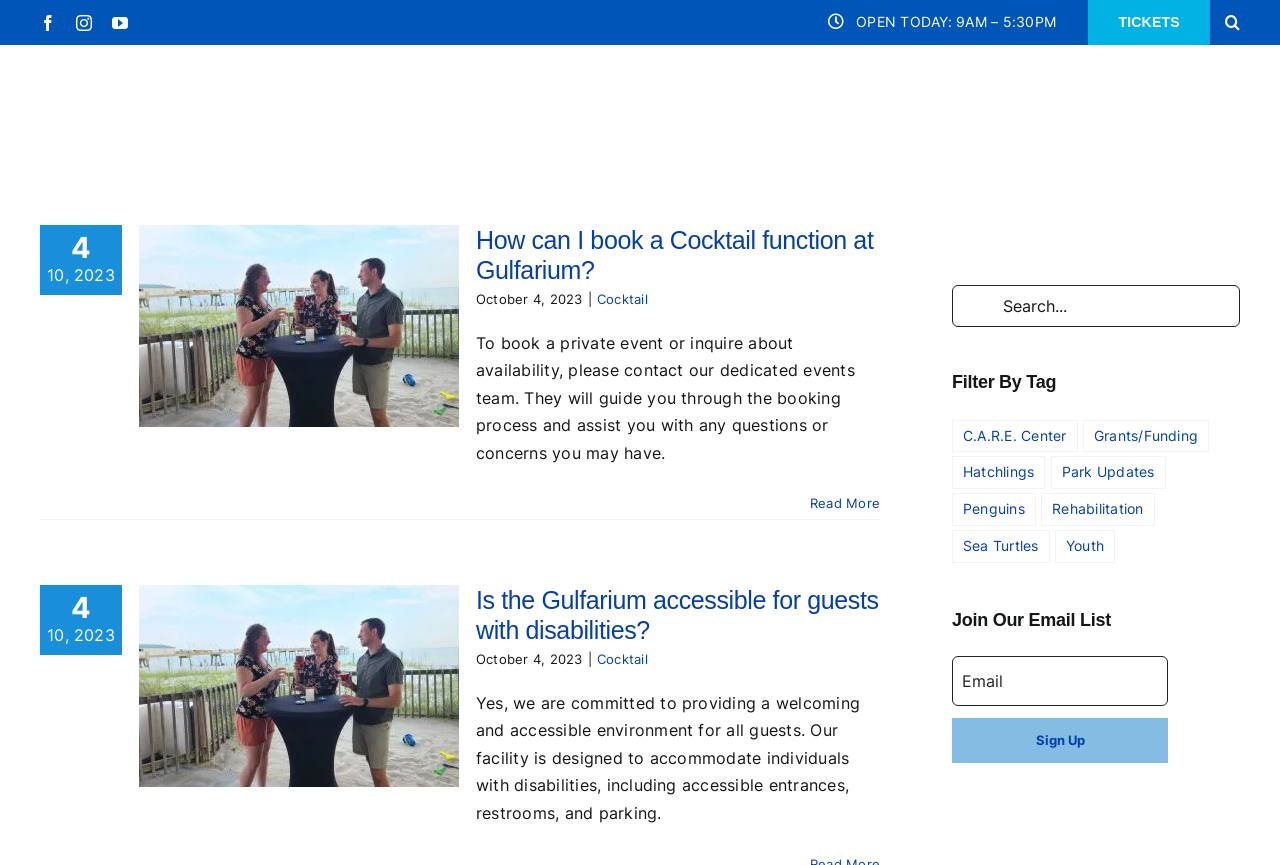Identify the bounding box coordinates of the section that should be clicked to achieve the task described: "Open Facebook page".

[0.031, 0.017, 0.044, 0.035]